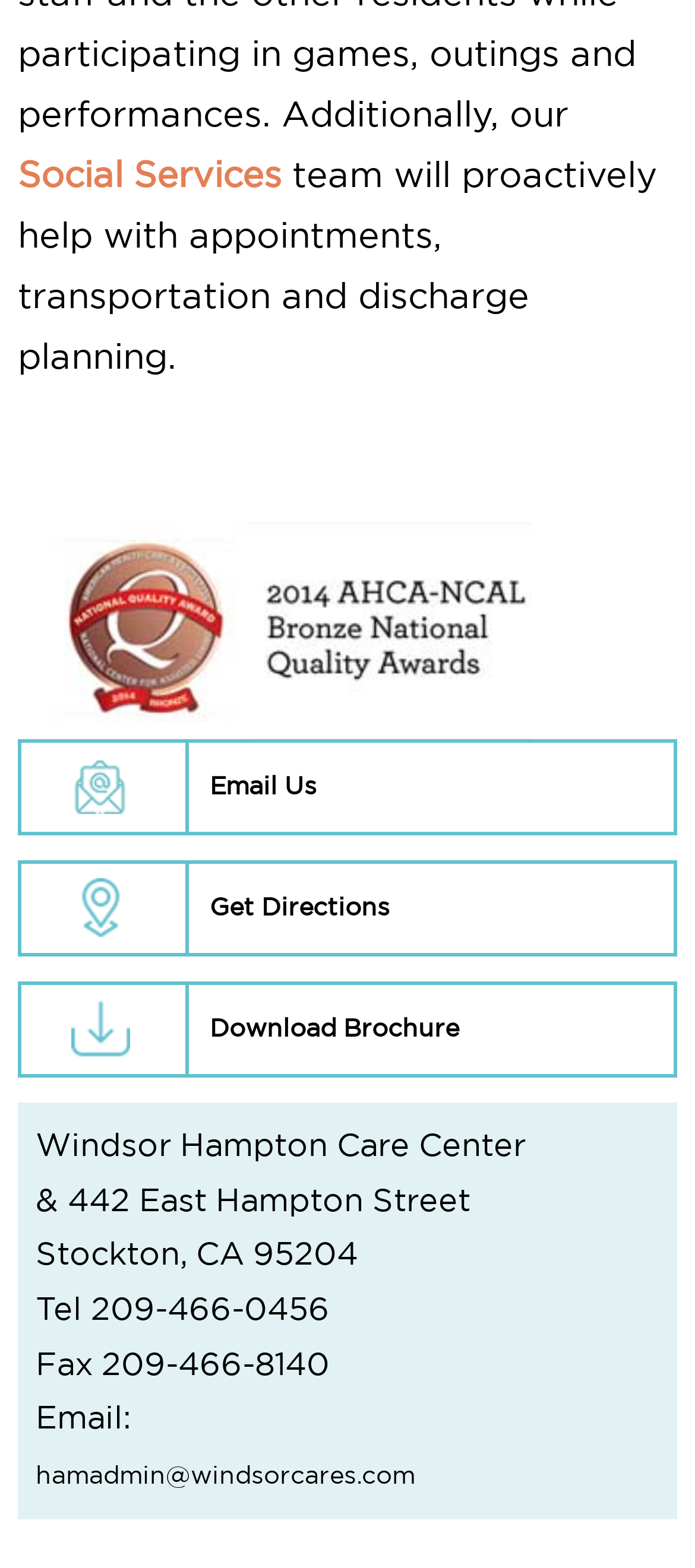For the following element description, predict the bounding box coordinates in the format (top-left x, top-left y, bottom-right x, bottom-right y). All values should be floating point numbers between 0 and 1. Description: hamadmin@windsorcares.com

[0.051, 0.935, 0.597, 0.948]